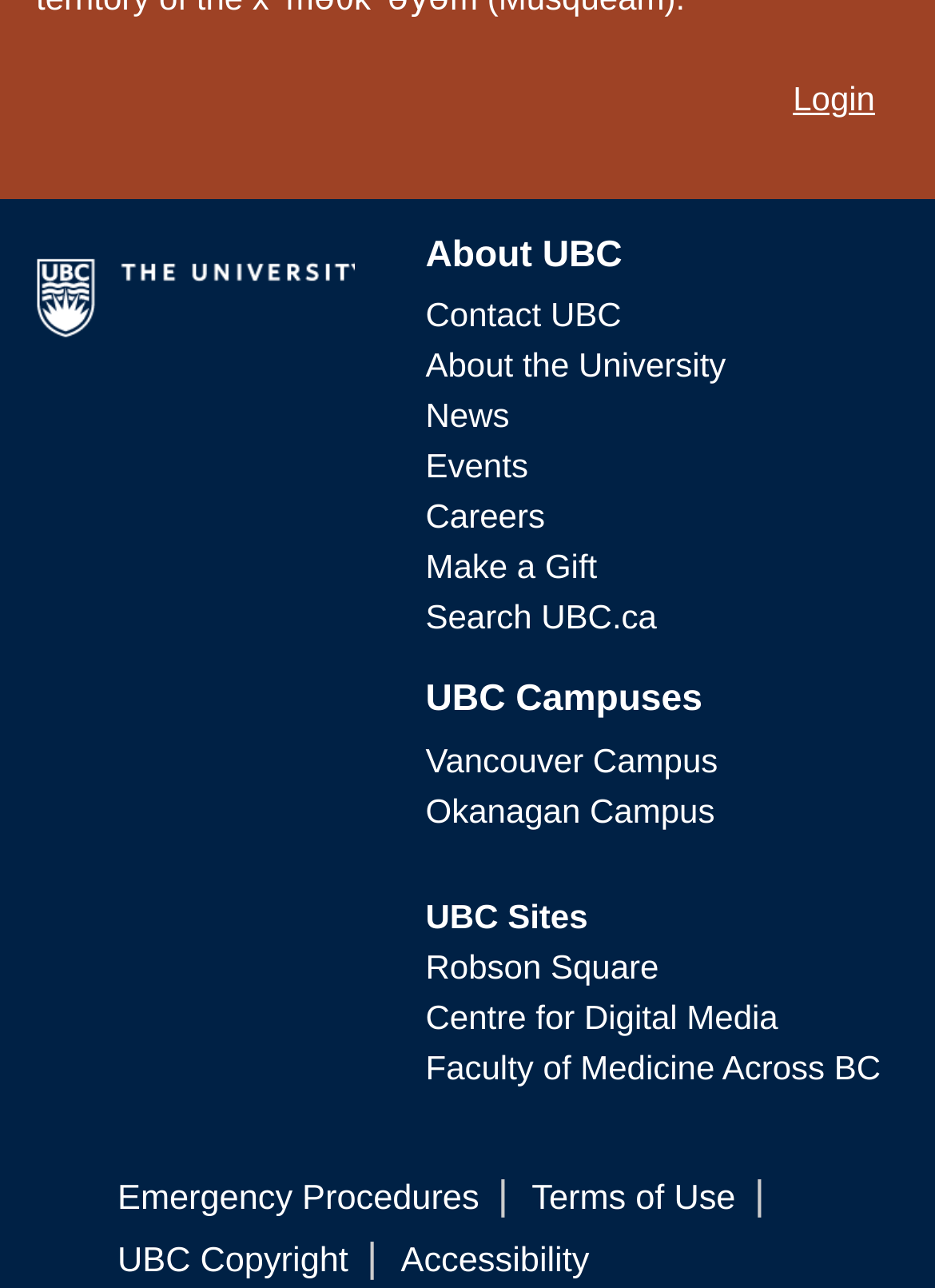Please determine the bounding box coordinates for the element that should be clicked to follow these instructions: "Go to the Wishlist".

None